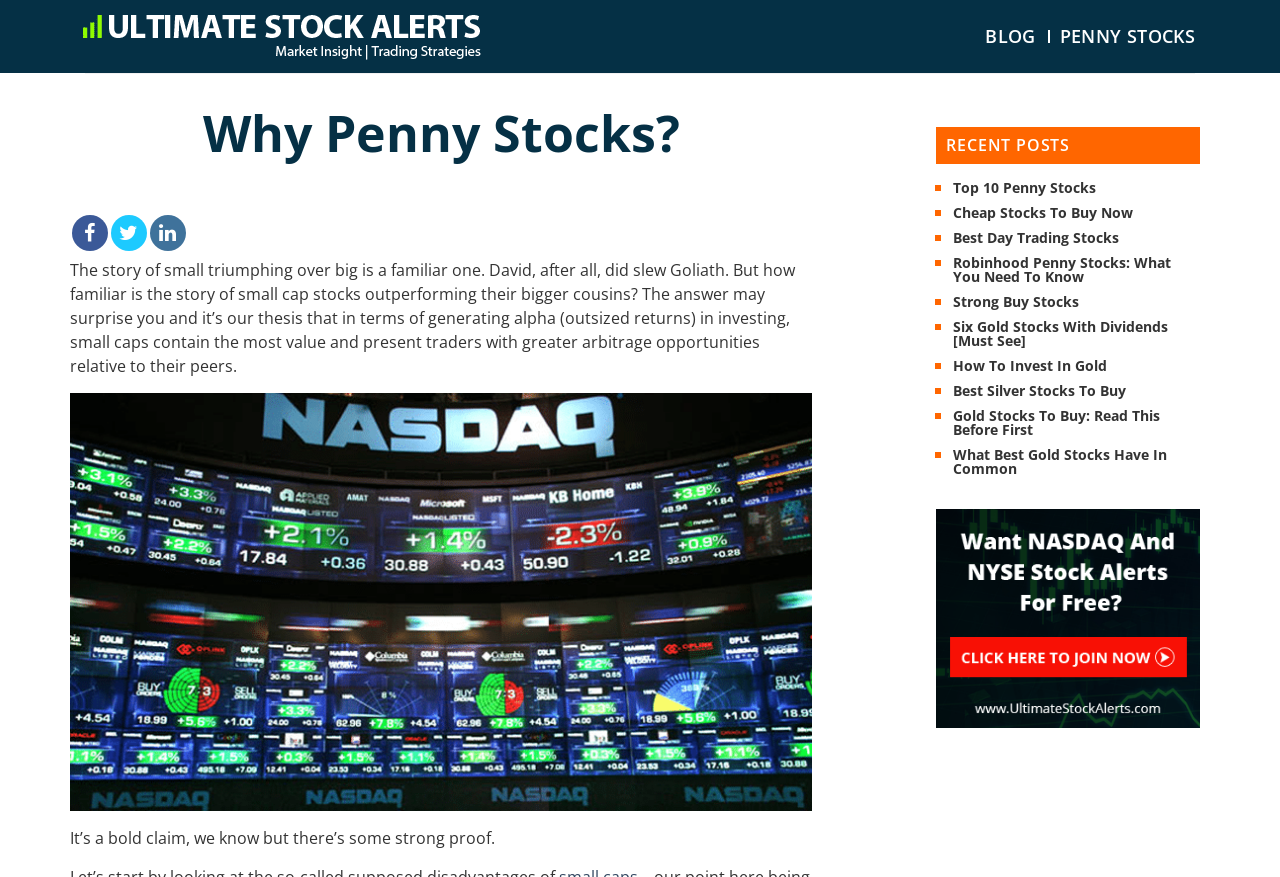Please extract the title of the webpage.

Why Penny Stocks?